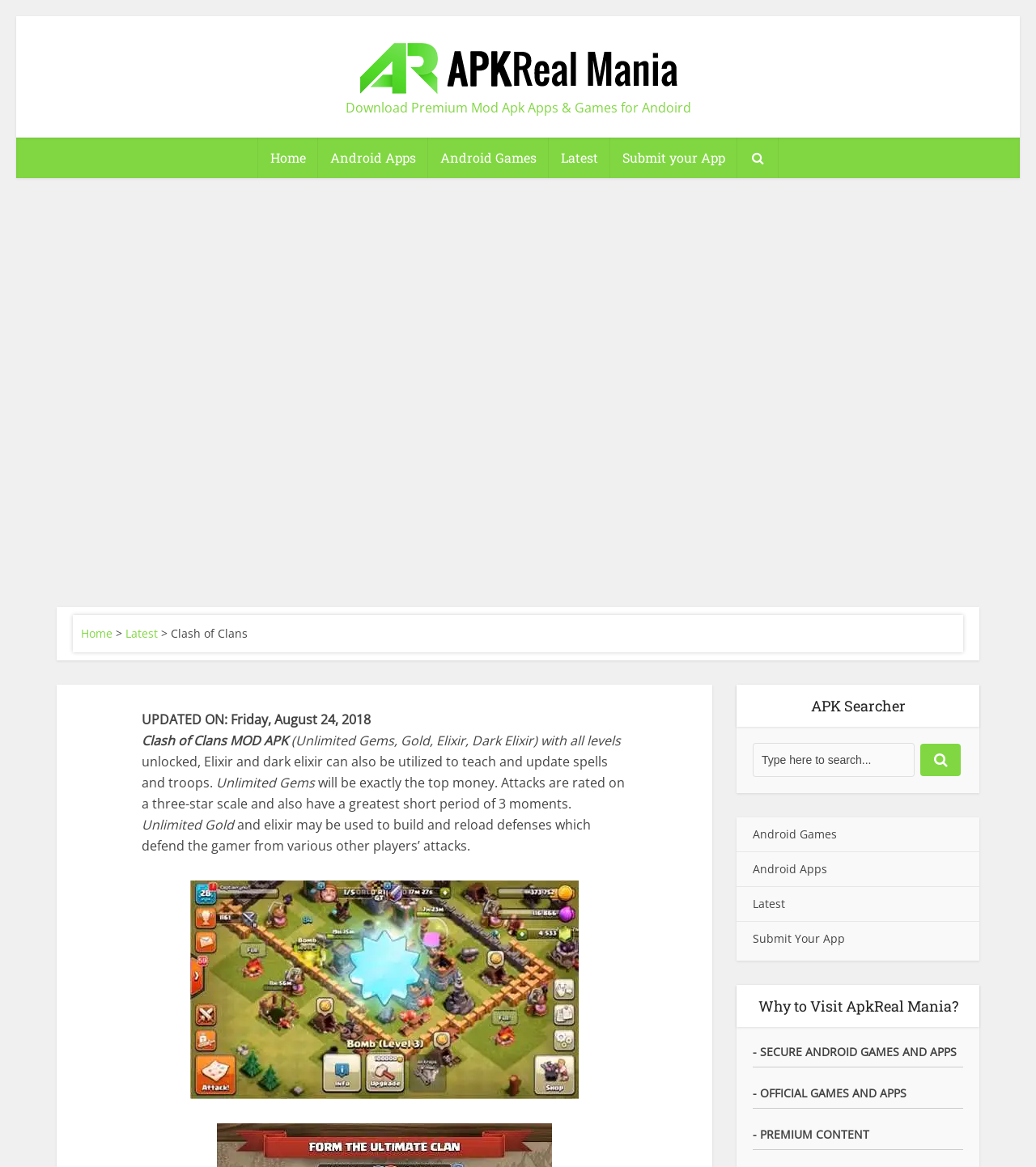Please provide a brief answer to the question using only one word or phrase: 
What is the rating scale for attacks in the game?

Three-star scale